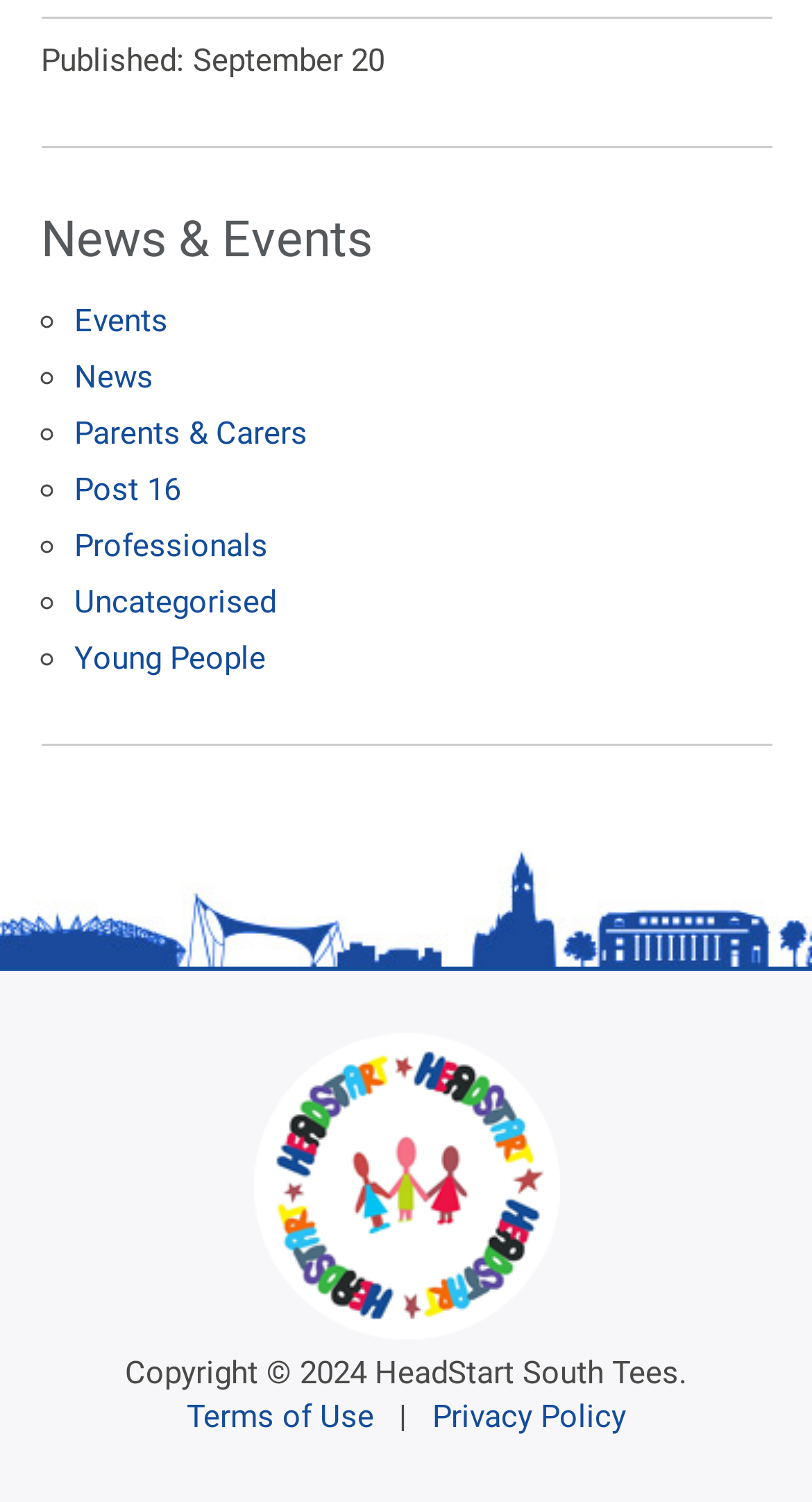Please determine the bounding box coordinates of the element to click in order to execute the following instruction: "Click on News". The coordinates should be four float numbers between 0 and 1, specified as [left, top, right, bottom].

[0.091, 0.239, 0.188, 0.264]